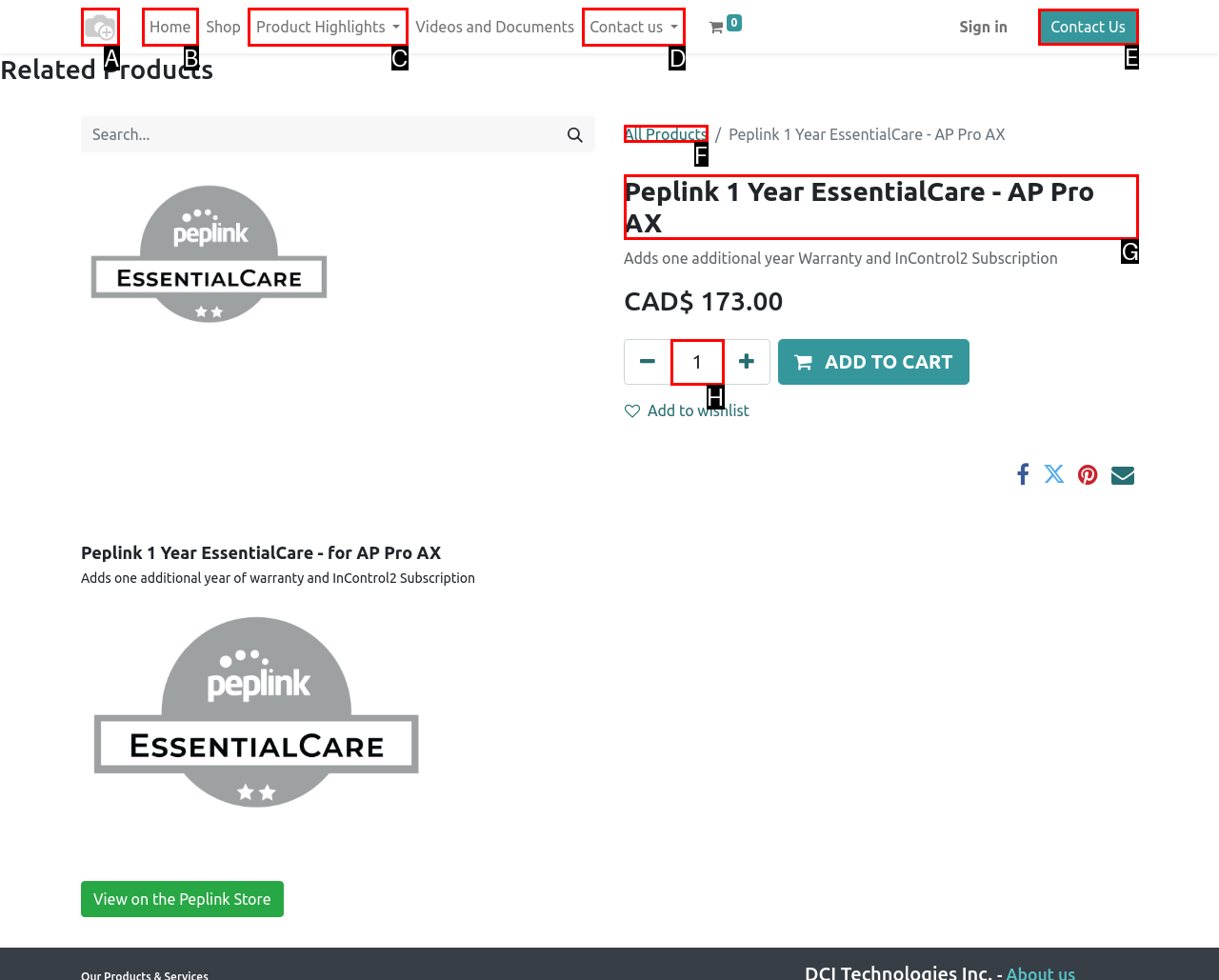Tell me which UI element to click to fulfill the given task: View product details. Respond with the letter of the correct option directly.

G